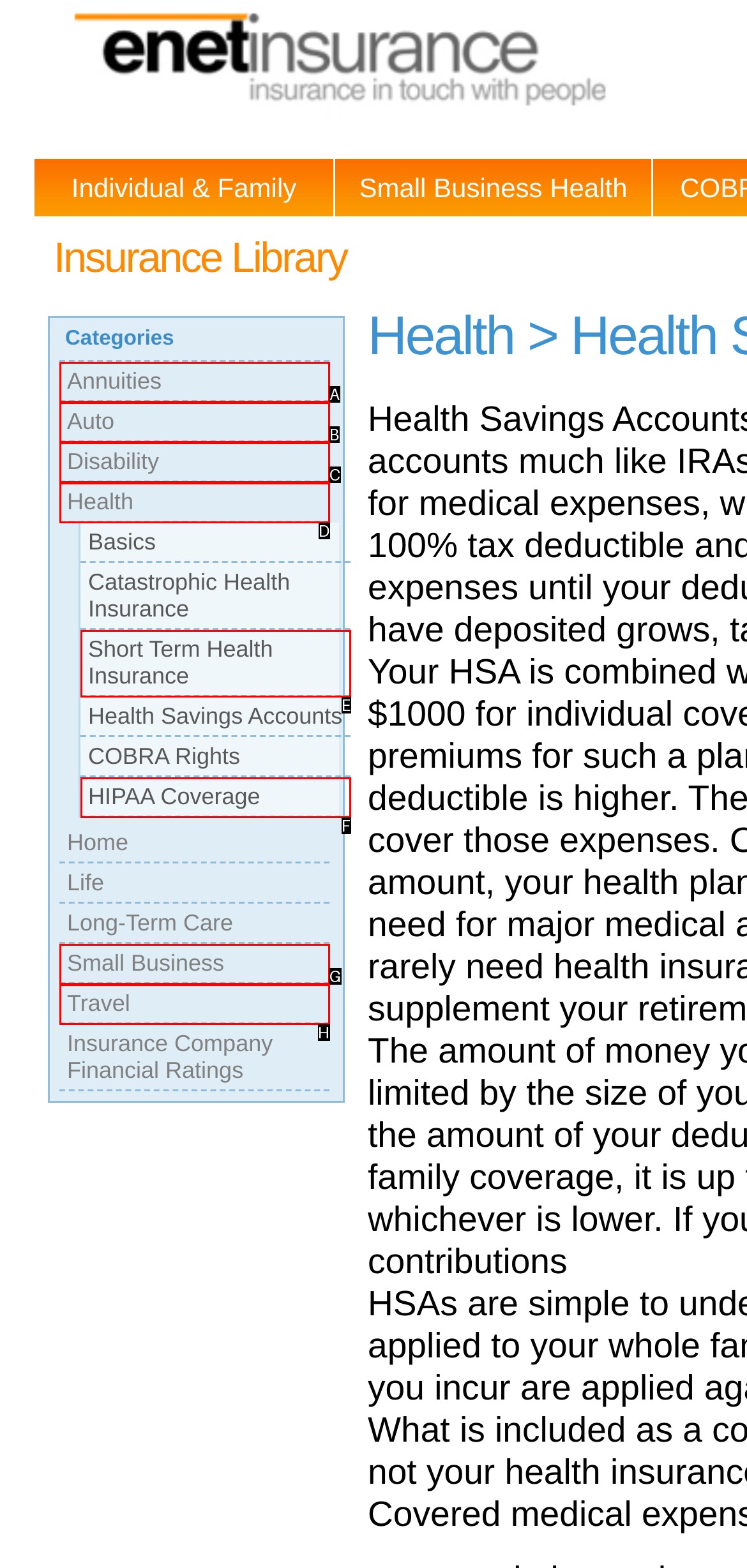Select the appropriate option that fits: HIPAA Coverage
Reply with the letter of the correct choice.

F